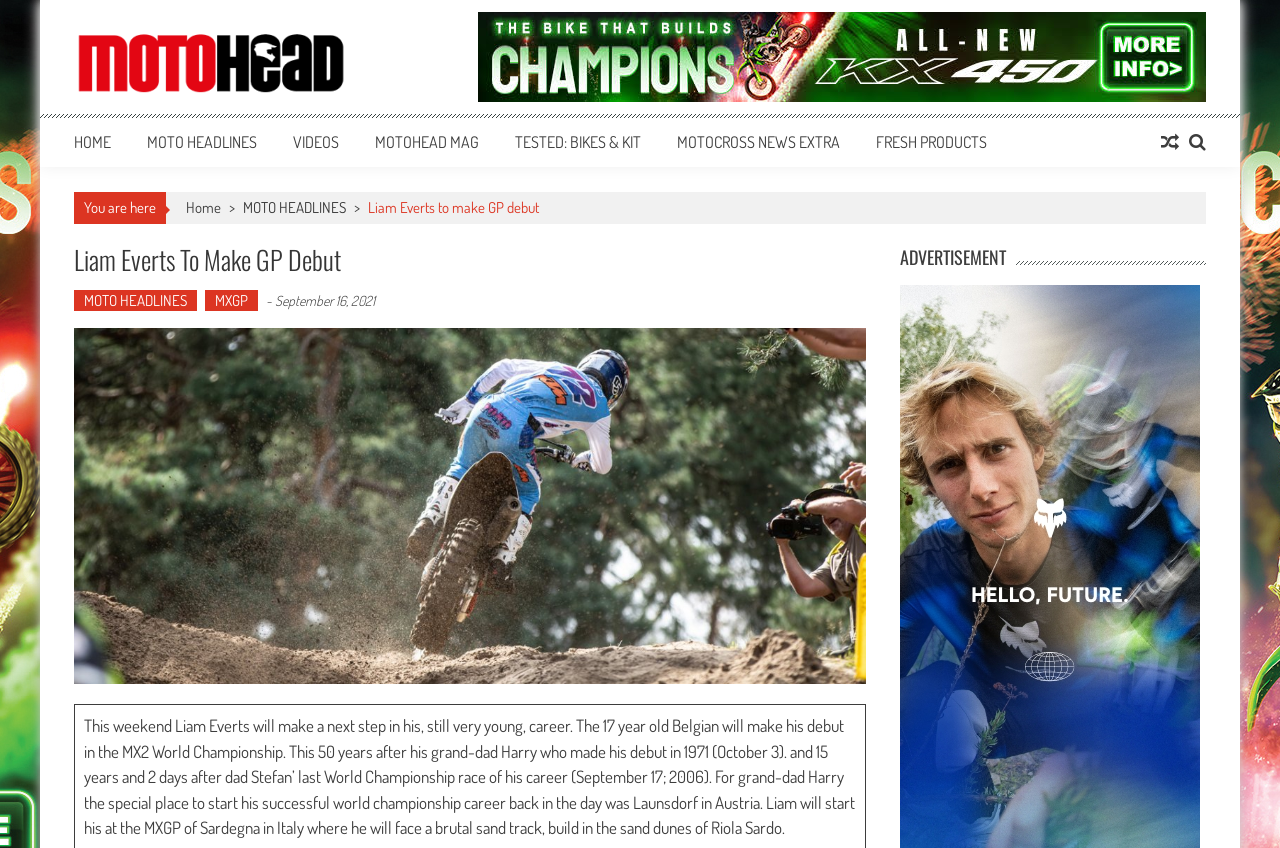How many categories are mentioned in the article?
Give a detailed and exhaustive answer to the question.

The categories mentioned in the article can be found in the main content section of the webpage, where it says 'MOTO HEADLINES' and 'MXGP' in link elements.